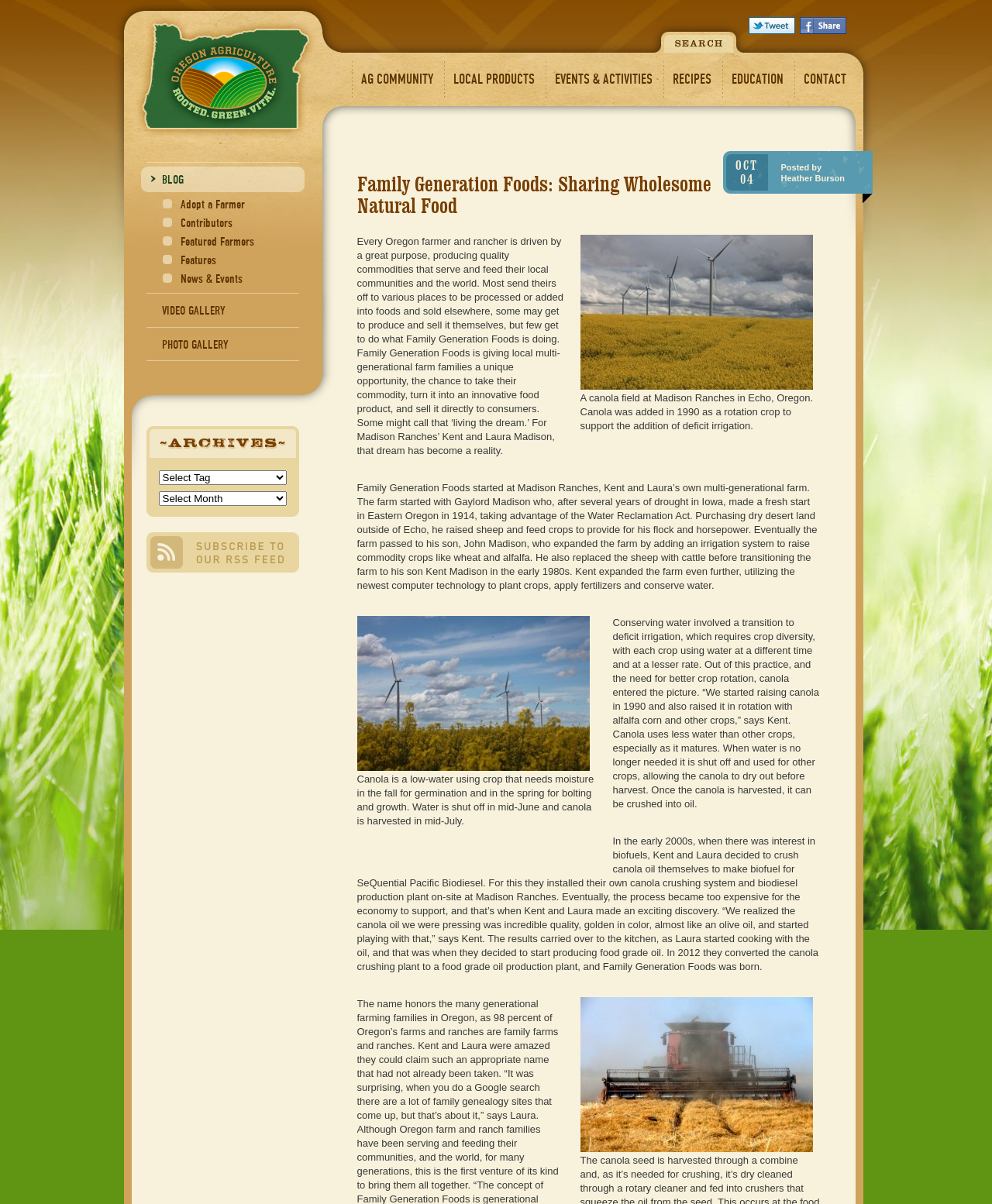What is the type of crop that uses less water than other crops?
Please answer the question with as much detail as possible using the screenshot.

I found the answer by reading the article and understanding the characteristics of canola as a crop. According to the text, canola is a low-water using crop that needs moisture in the fall for germination and in the spring for bolting and growth.